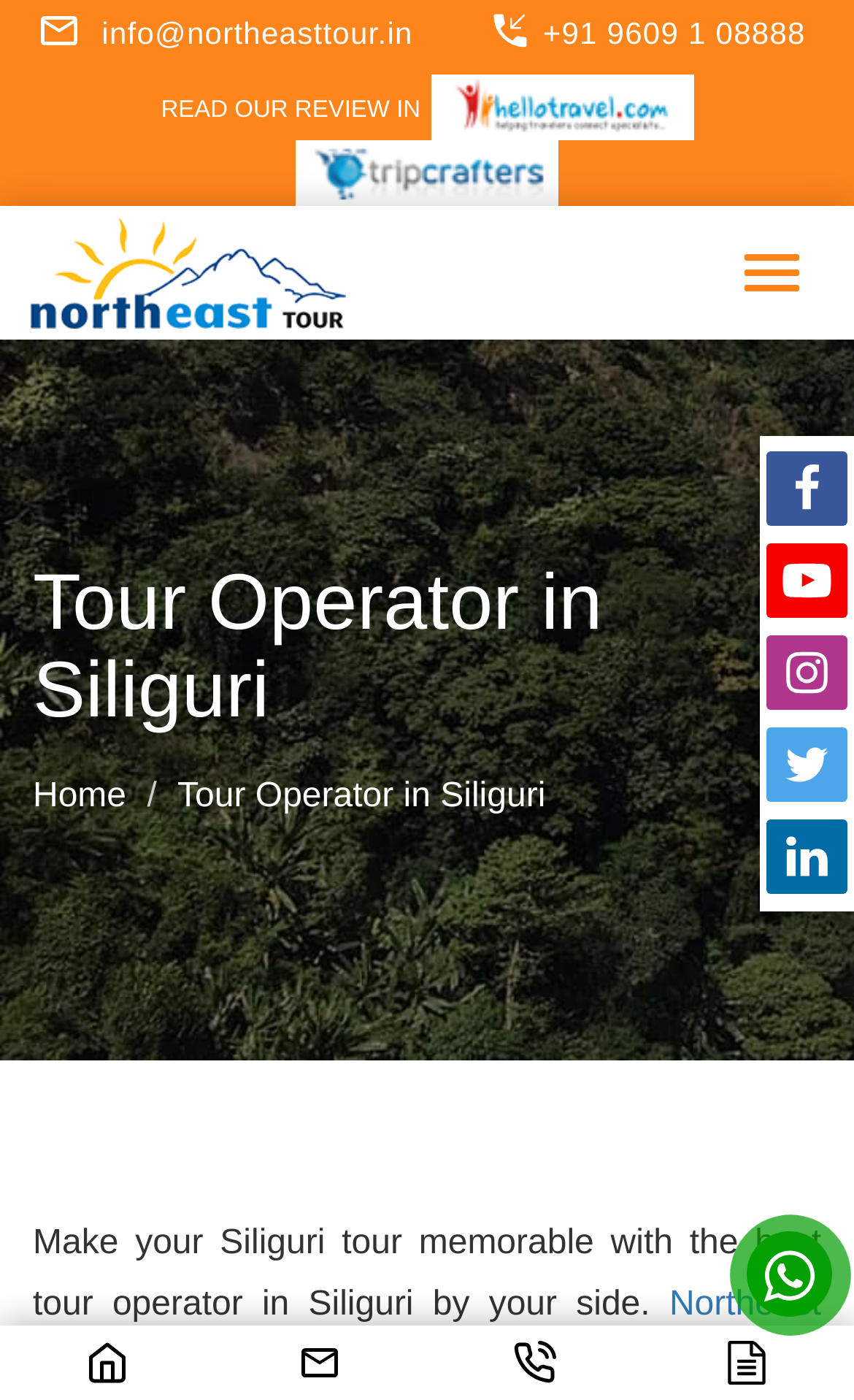Extract the bounding box coordinates for the UI element described by the text: "Northeast Tour". The coordinates should be in the form of [left, top, right, bottom] with values between 0 and 1.

[0.038, 0.919, 0.962, 0.99]